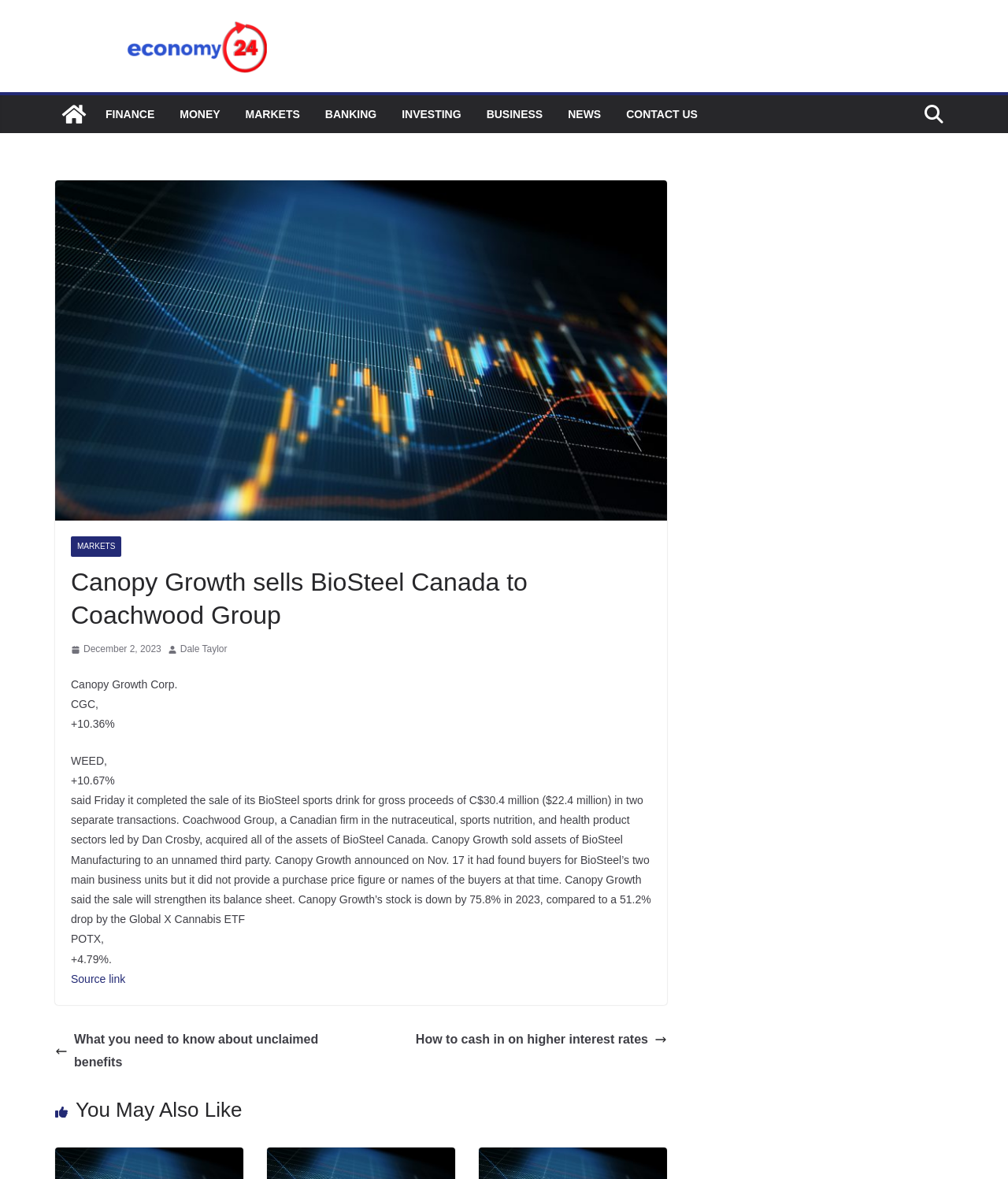Please analyze the image and provide a thorough answer to the question:
What is the percentage change in Canopy Growth's stock in 2023?

According to the article, Canopy Growth's stock is down by 75.8% in 2023, compared to a 51.2% drop by the Global X Cannabis ETF.